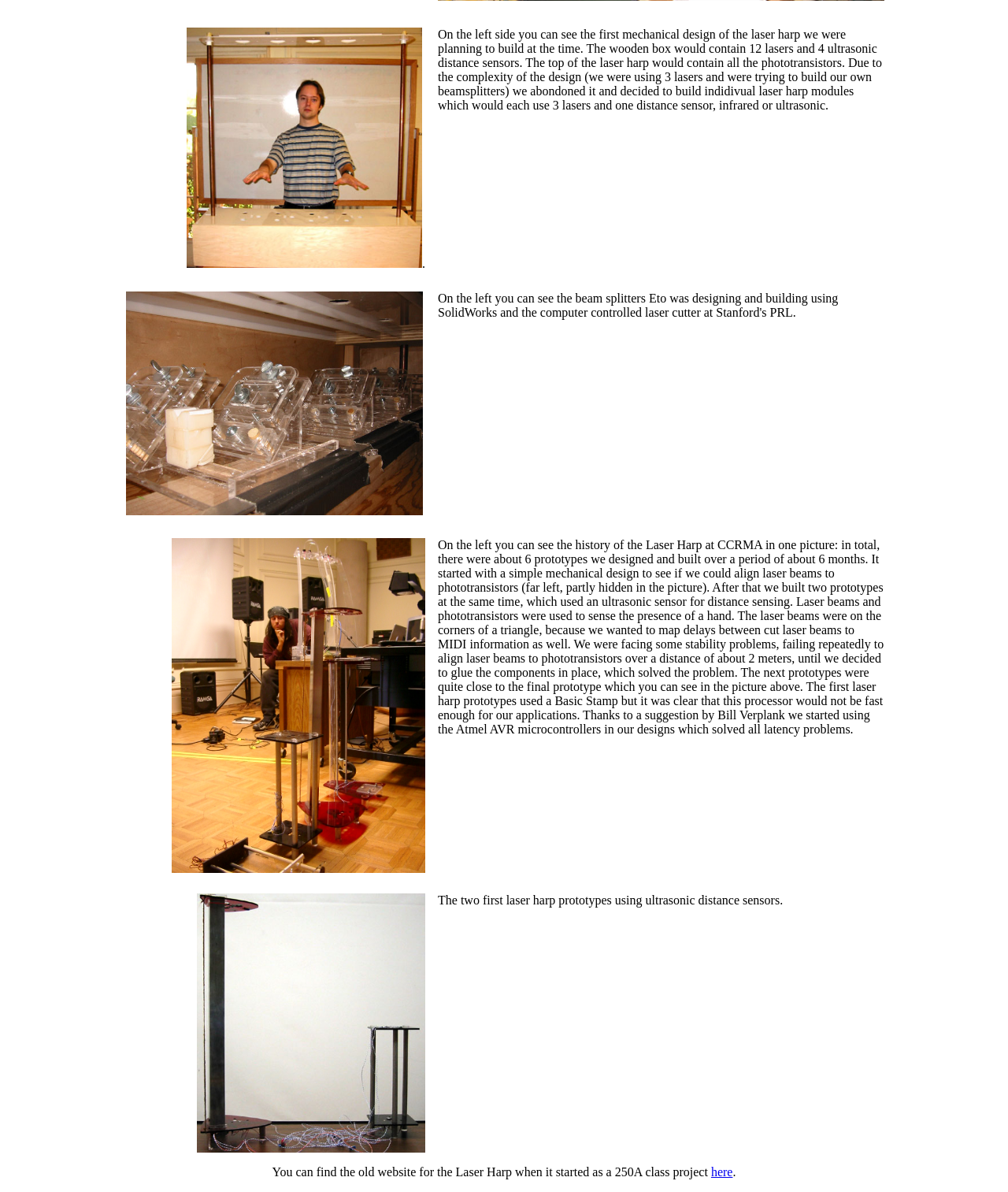From the given element description: "here", find the bounding box for the UI element. Provide the coordinates as four float numbers between 0 and 1, in the order [left, top, right, bottom].

[0.705, 0.978, 0.727, 0.989]